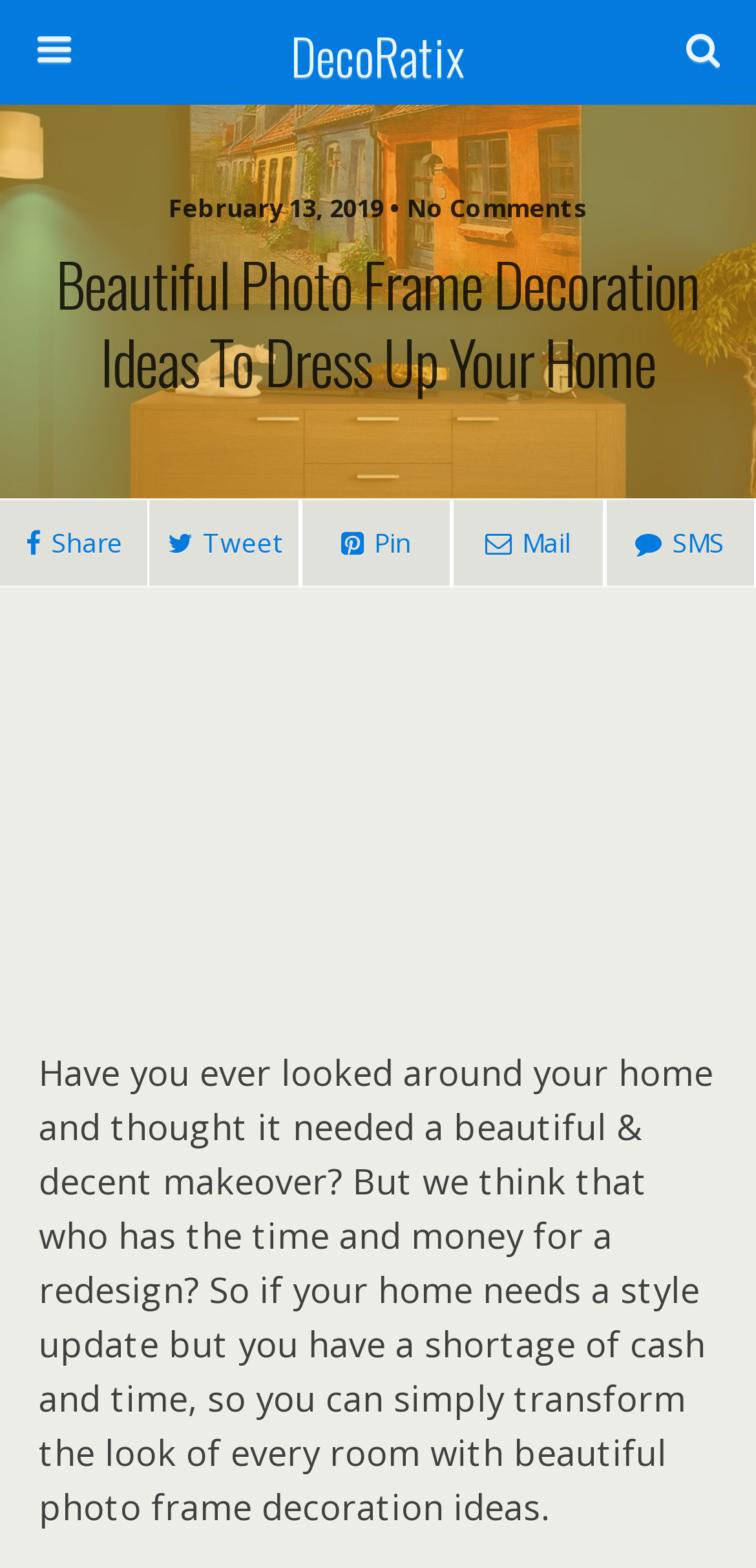Can you show the bounding box coordinates of the region to click on to complete the task described in the instruction: "Search this website"?

[0.05, 0.074, 0.753, 0.109]